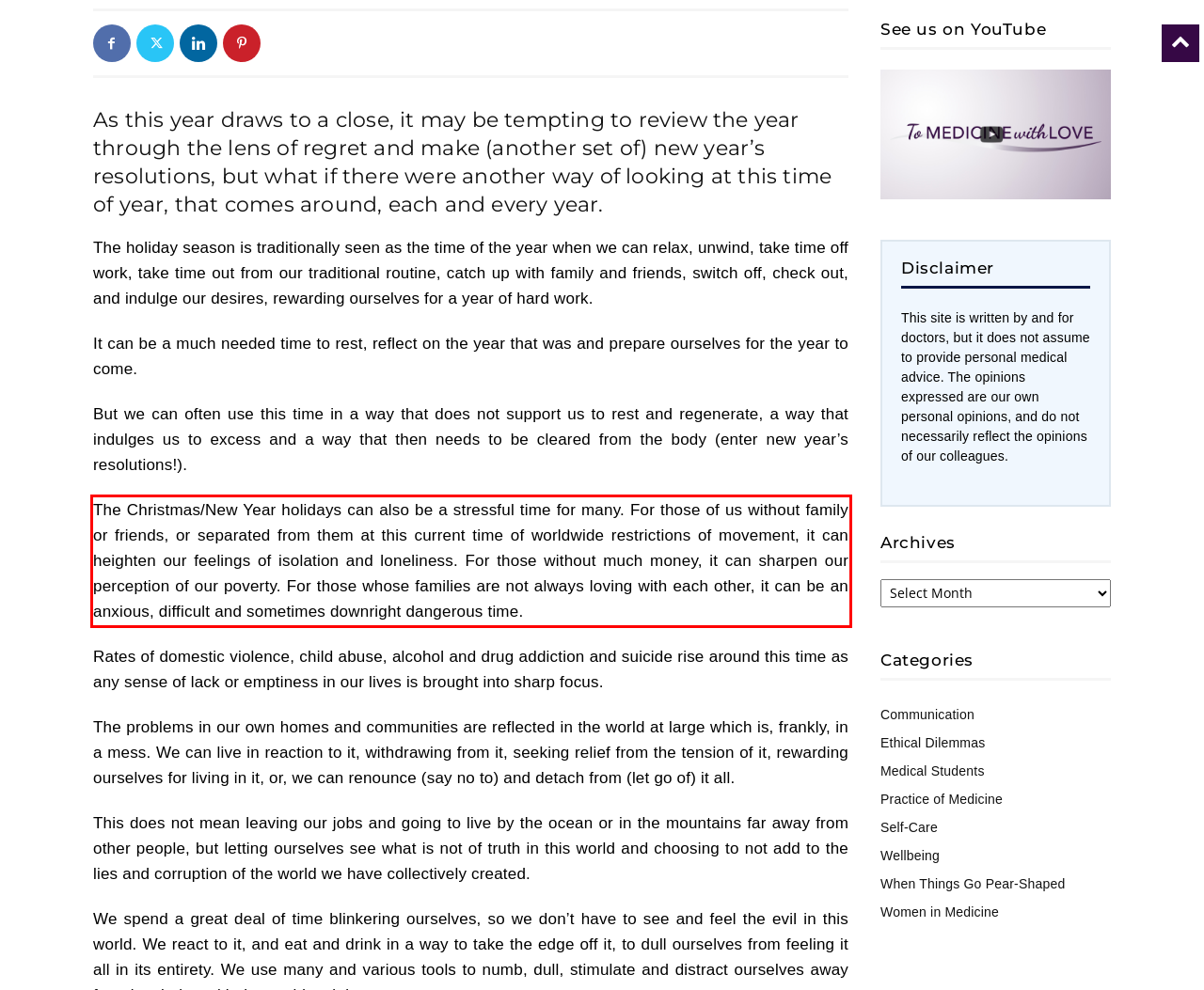You are given a webpage screenshot with a red bounding box around a UI element. Extract and generate the text inside this red bounding box.

The Christmas/New Year holidays can also be a stressful time for many. For those of us without family or friends, or separated from them at this current time of worldwide restrictions of movement, it can heighten our feelings of isolation and loneliness. For those without much money, it can sharpen our perception of our poverty. For those whose families are not always loving with each other, it can be an anxious, difficult and sometimes downright dangerous time.